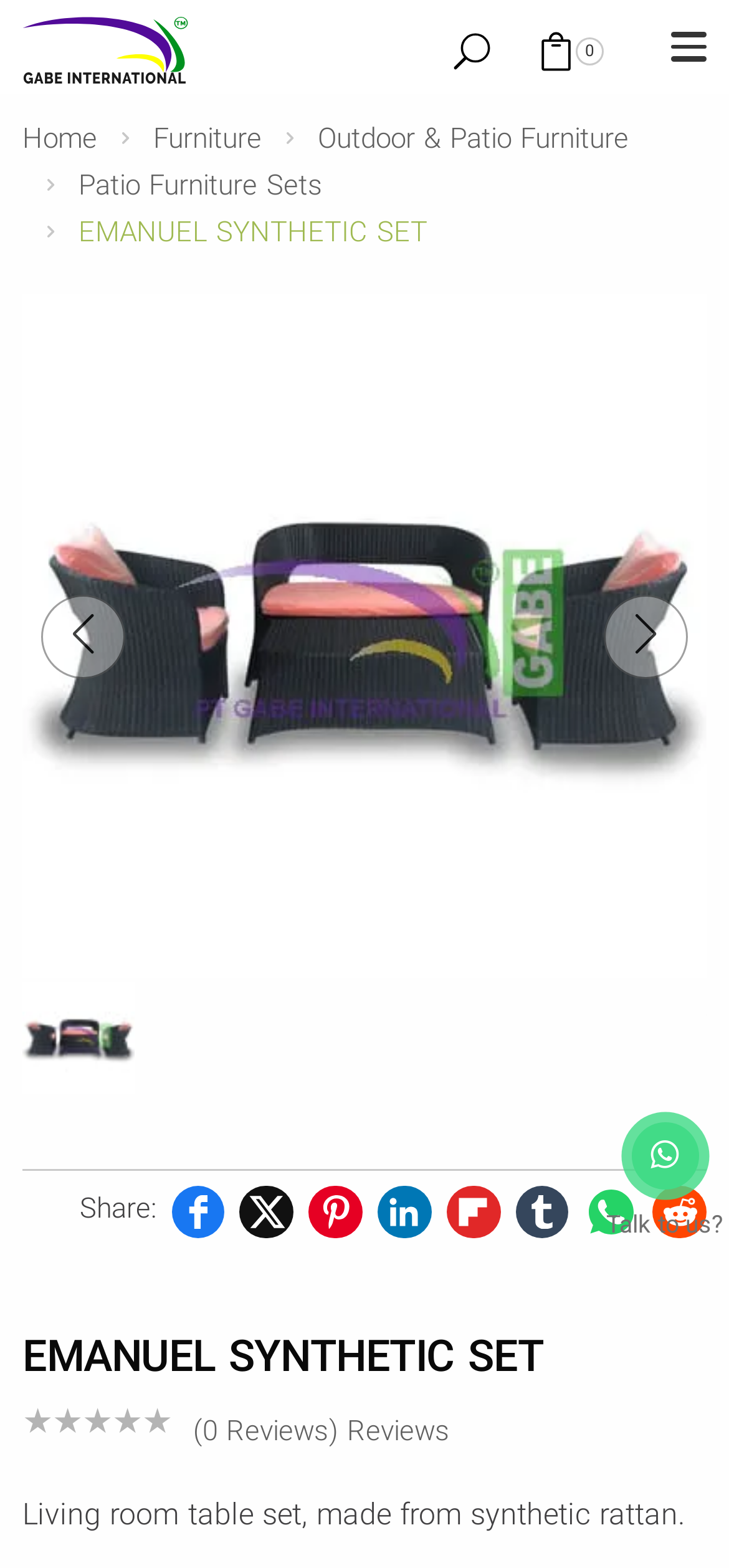Find the bounding box coordinates of the clickable area that will achieve the following instruction: "Change the language".

[0.672, 0.011, 0.848, 0.057]